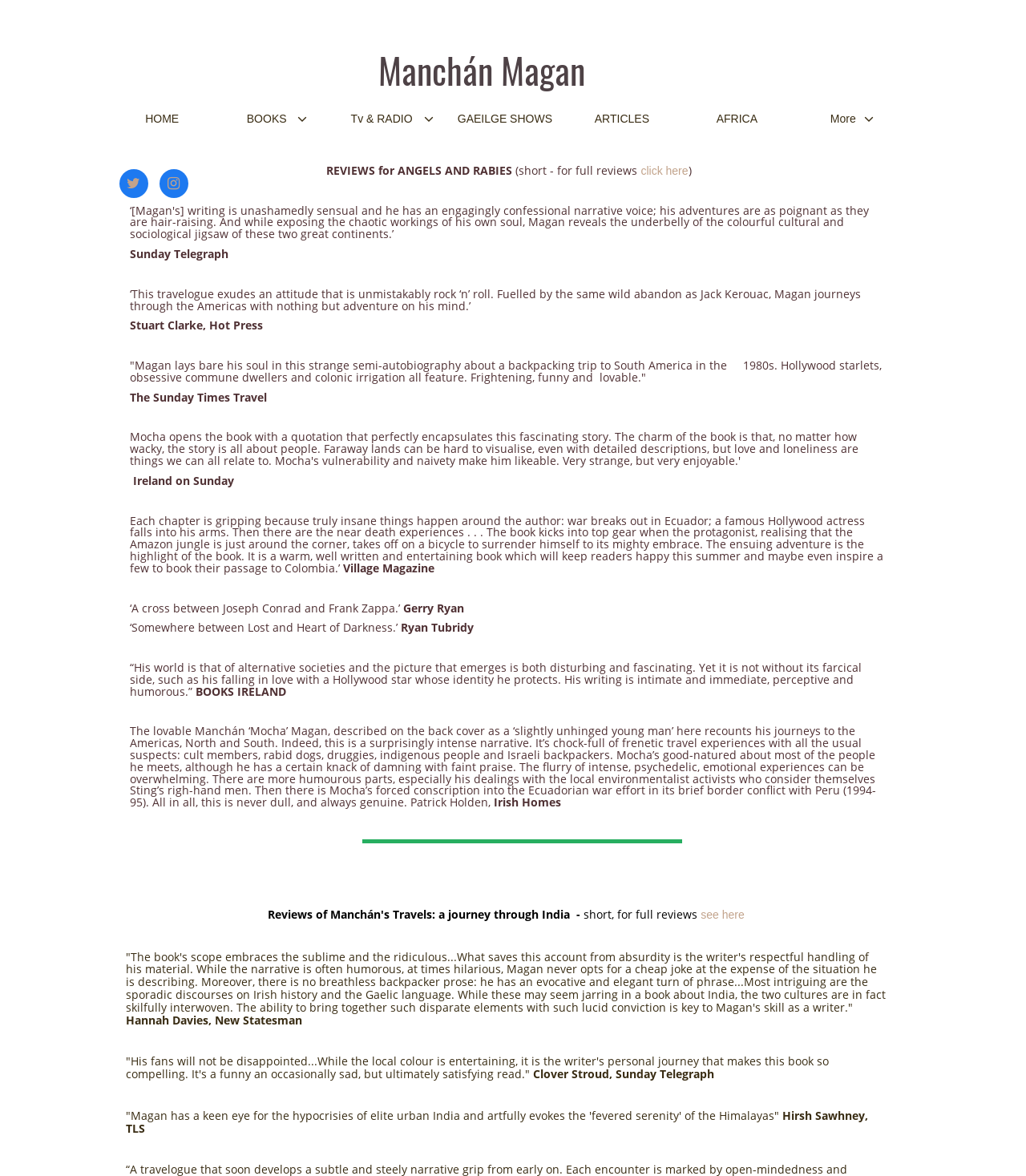Specify the bounding box coordinates of the region I need to click to perform the following instruction: "Click on HOME". The coordinates must be four float numbers in the range of 0 to 1, i.e., [left, top, right, bottom].

[0.11, 0.088, 0.206, 0.117]